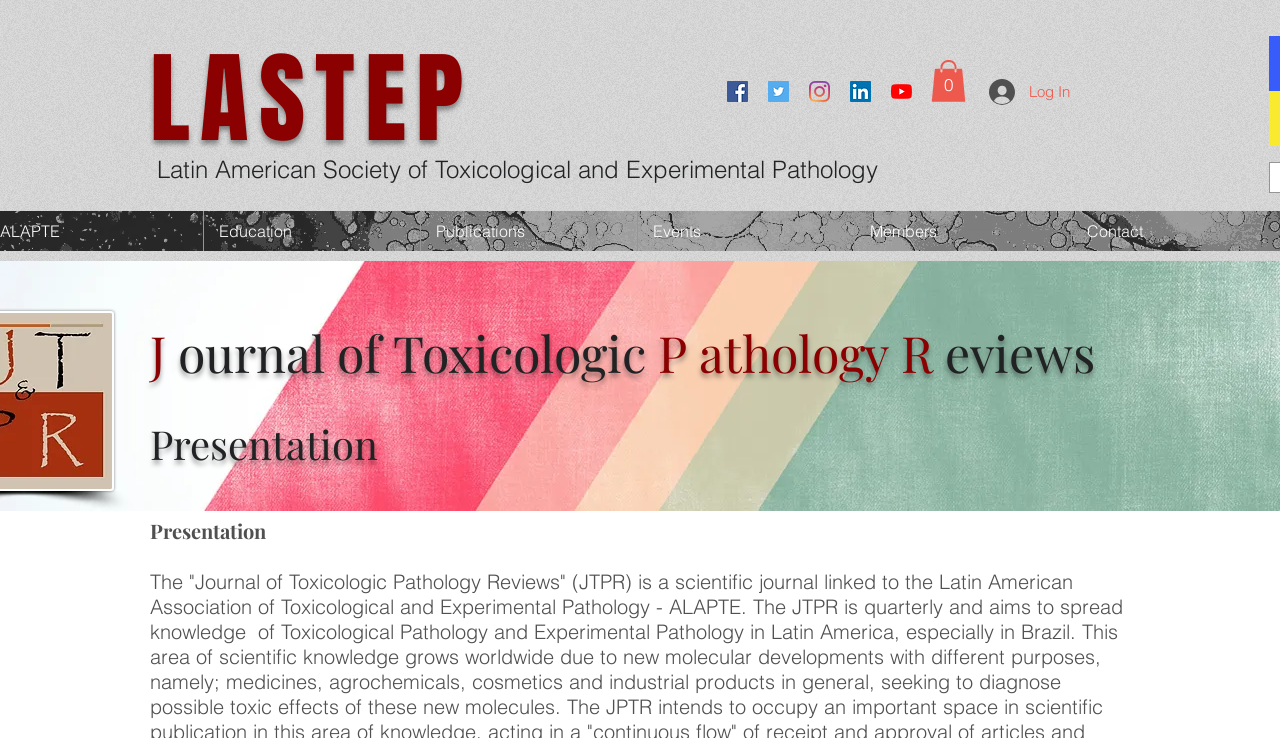Specify the bounding box coordinates of the region I need to click to perform the following instruction: "Log in to the website". The coordinates must be four float numbers in the range of 0 to 1, i.e., [left, top, right, bottom].

[0.762, 0.098, 0.842, 0.15]